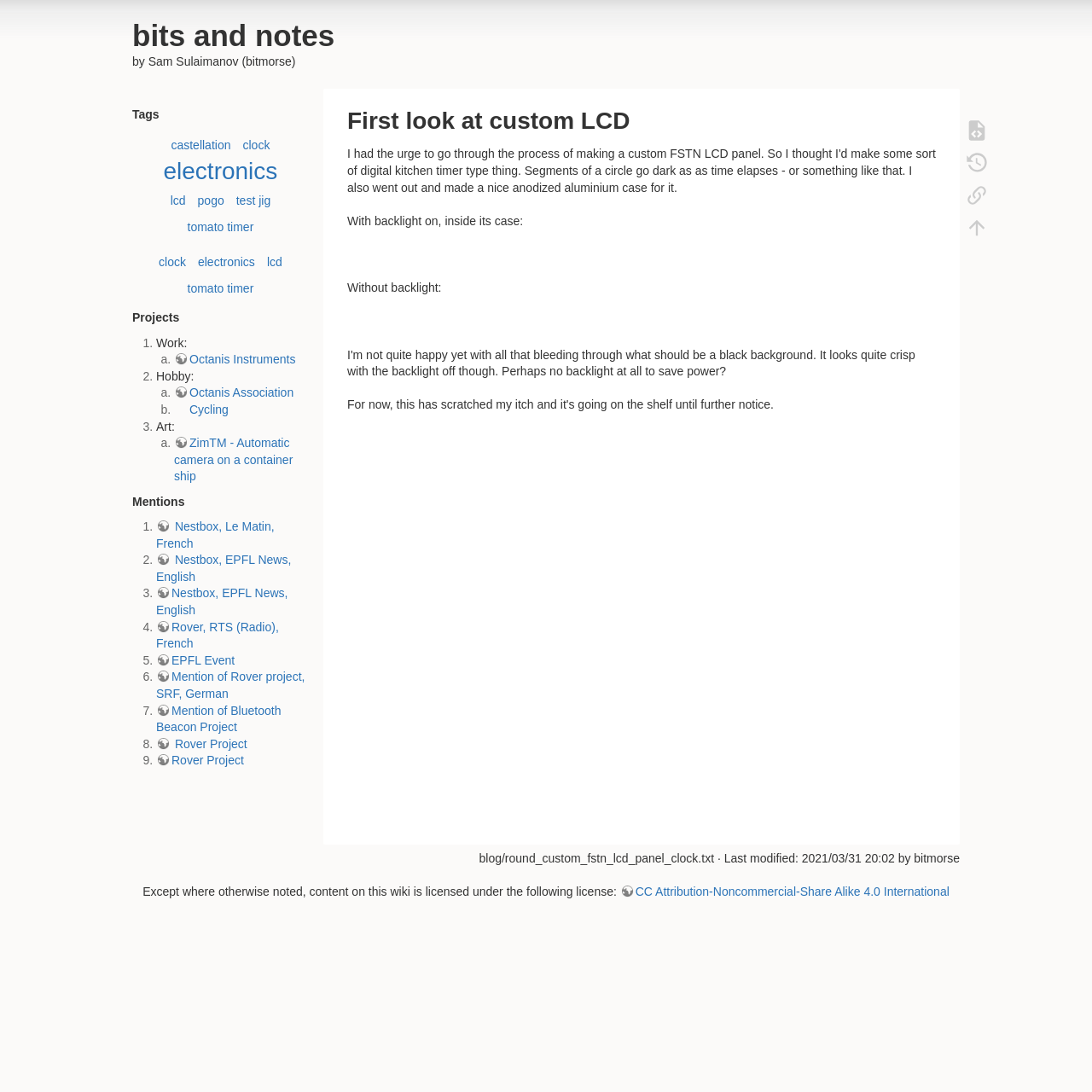What is the license of the content on this wiki?
Use the information from the screenshot to give a comprehensive response to the question.

The license is mentioned at the bottom of the webpage in the static text 'Except where otherwise noted, content on this wiki is licensed under the following license:' followed by a link to the specific license.